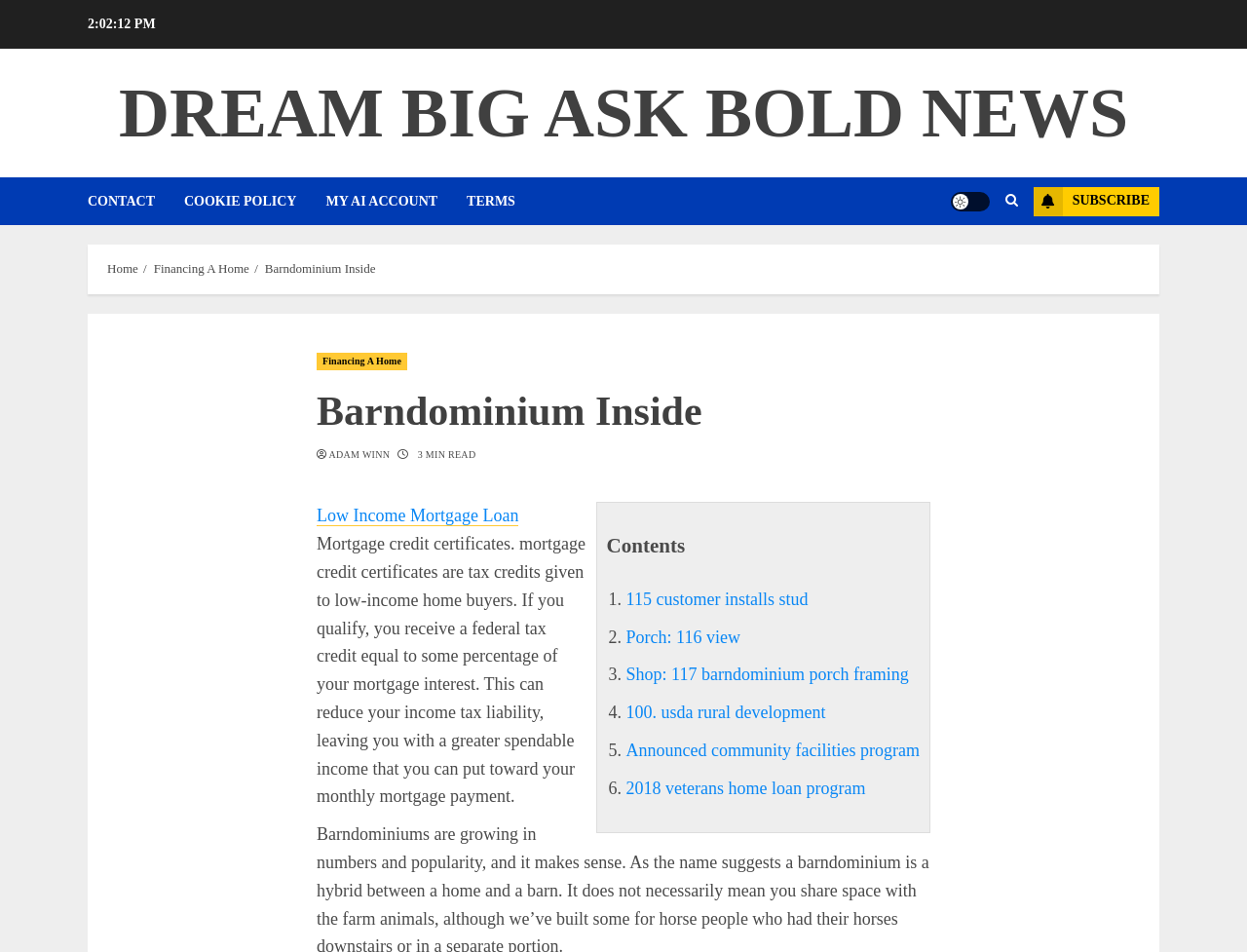Produce an elaborate caption capturing the essence of the webpage.

The webpage is titled "Inside Barndominium - Dream Big Ask Bold News" and has a navigation menu at the top with links to "DREAM BIG ASK BOLD NEWS", "CONTACT", "COOKIE POLICY", "MY AI ACCOUNT", and "TERMS". There is also a light/dark mode button and a subscribe button on the top right corner.

Below the navigation menu, there is a breadcrumbs section with links to "Home", "Financing A Home", and "Barndominium Inside". The "Barndominium Inside" link is highlighted, indicating that it is the current page.

The main content of the page is divided into two sections. The first section has a heading "Barndominium Inside" and a subheading "Financing A Home" with a link to "ADAM WINN". There is also a text "3 MIN READ" indicating the estimated reading time of the article.

The second section has a heading "Contents" and a list of 6 items, each with a number marker (1. to 6.). The list items are links to different topics, including "115 customer installs stud", "Porch: 116 view", "Shop: 117 barndominium porch framing", "100. usda rural development", "Announced community facilities program", and "2018 veterans home loan program".

There is also a link to "Low Income Mortgage Loan" and a paragraph of text explaining mortgage credit certificates, which are tax credits given to low-income home buyers.